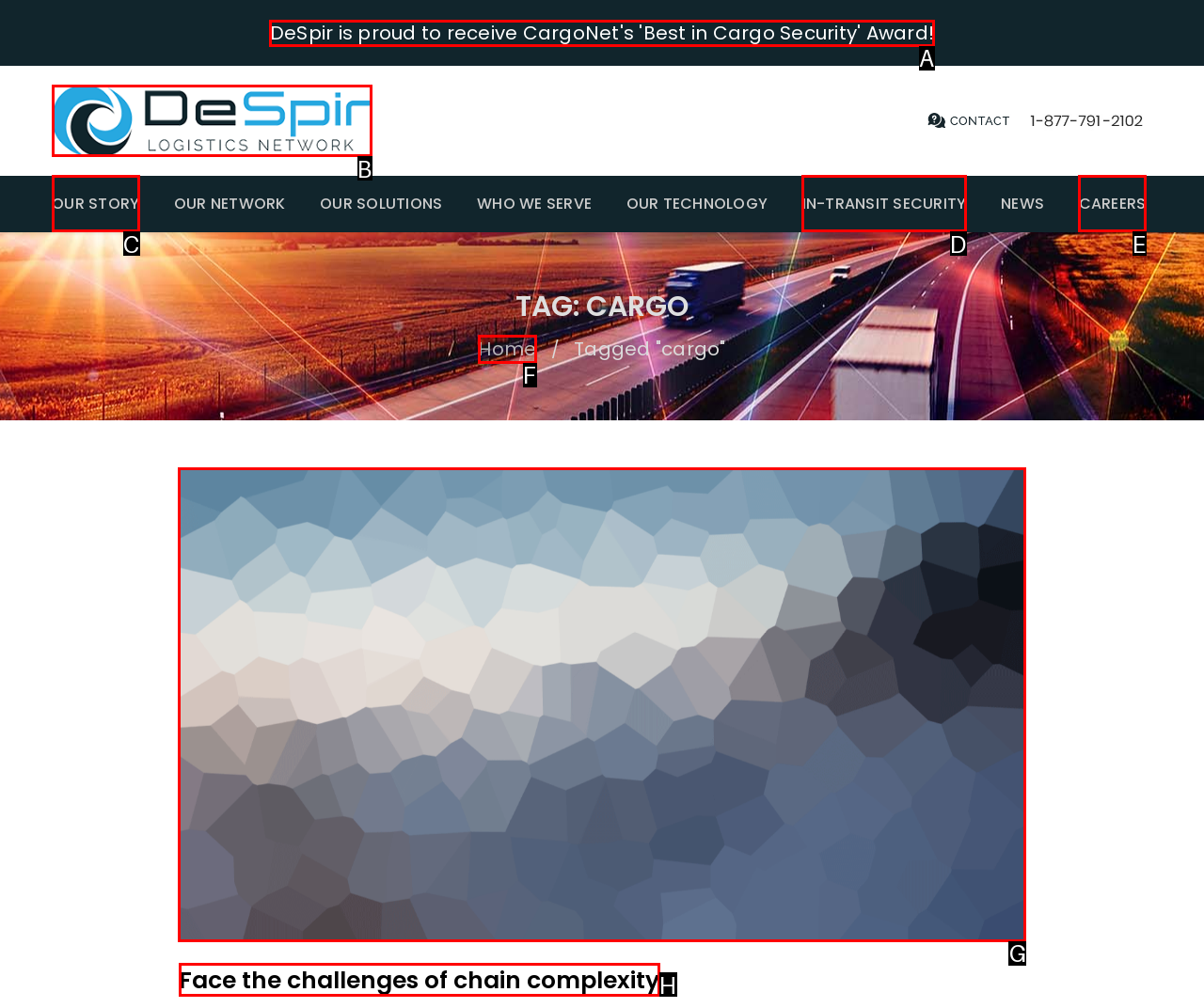Select the letter of the UI element you need to click to complete this task: Contact VetMedX via email.

None